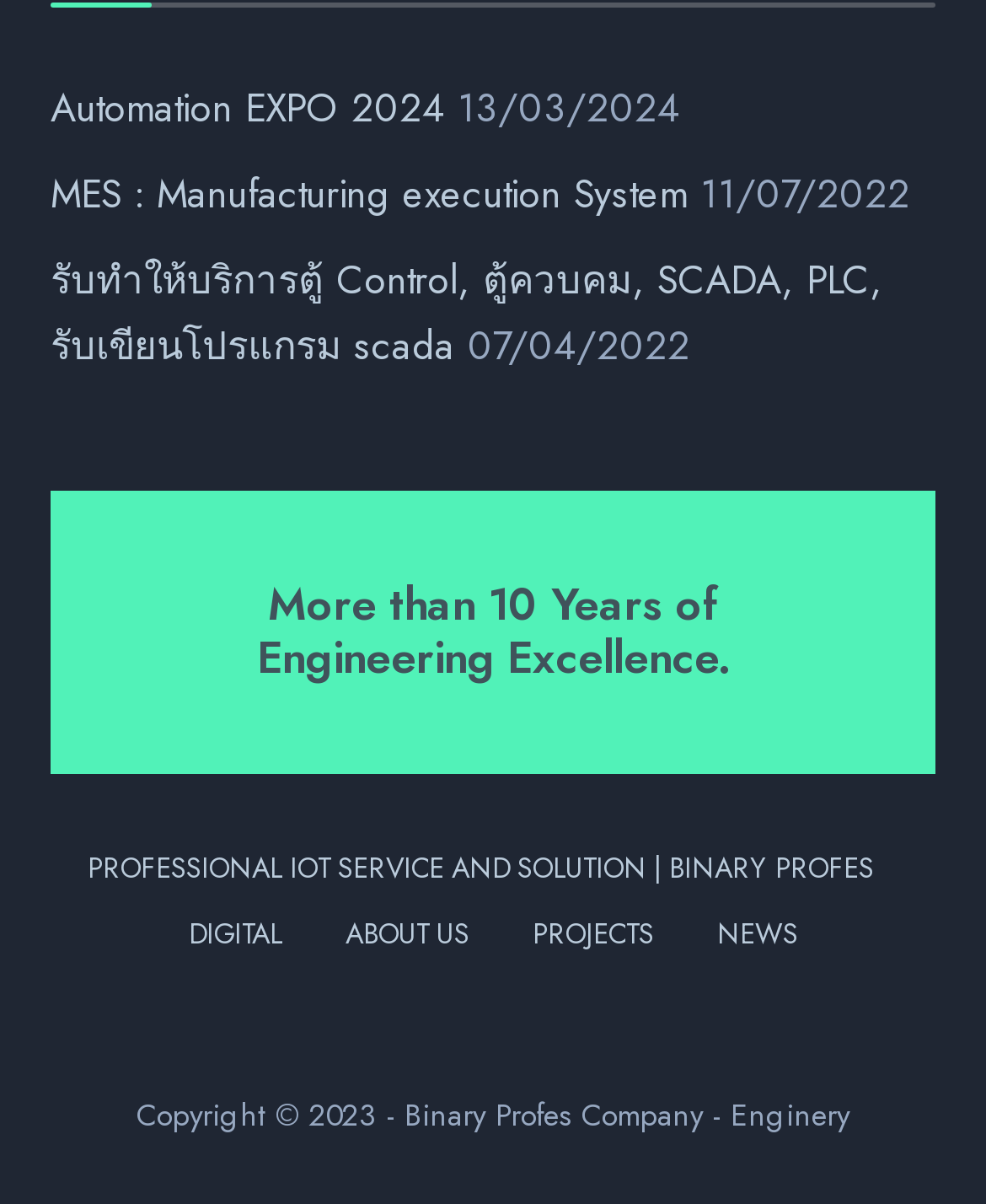What is the topic of the link 'MES : Manufacturing execution System'?
Using the image as a reference, deliver a detailed and thorough answer to the question.

I looked at the link element 'MES : Manufacturing execution System' and found that it is related to the topic of Manufacturing execution System.